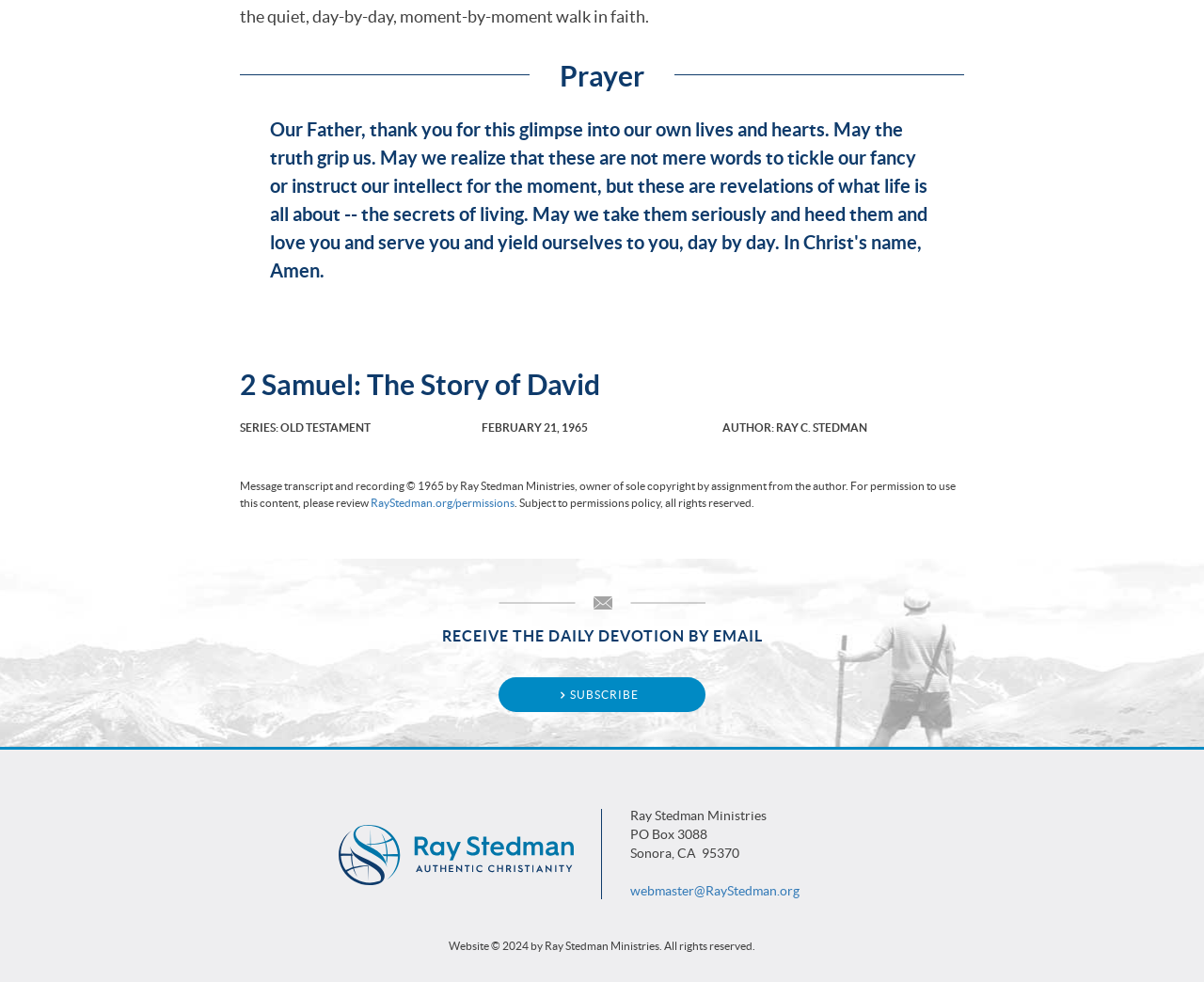Determine the bounding box for the UI element that matches this description: "Subscribe".

[0.414, 0.689, 0.586, 0.725]